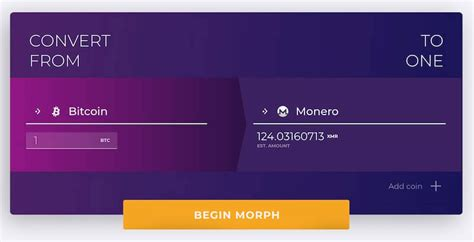Give a detailed account of the visual elements in the image.

The image presents a user interface for a cryptocurrency conversion tool, prominently featuring the words "CONVERT FROM" and "TO" at the top. On the left side, it indicates conversion from Bitcoin, showing a default input of 1 BTC. On the right side, it displays the resulting amount in Monero, calculated as approximately 124.03160713 XMR, labeled as "EST. AMOUNT." Below these fields is a bright orange button labeled "BEGIN MORPH," encouraging users to initiate the conversion process. The interface is designed with a modern, gradient background, creating an engaging and user-friendly experience for cryptocurrency transactions.